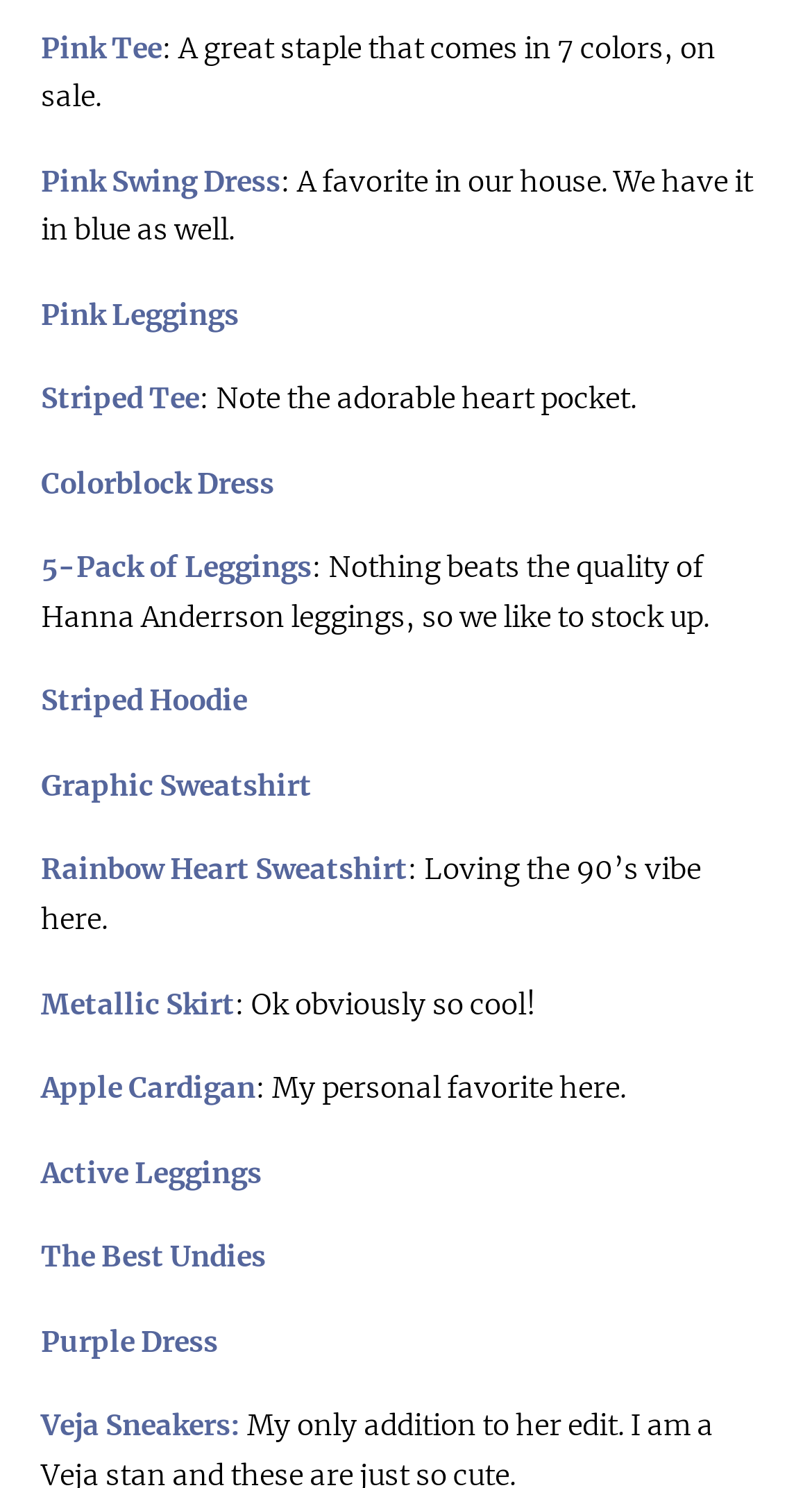Specify the bounding box coordinates of the area that needs to be clicked to achieve the following instruction: "View details of Striped Hoodie".

[0.05, 0.46, 0.304, 0.484]